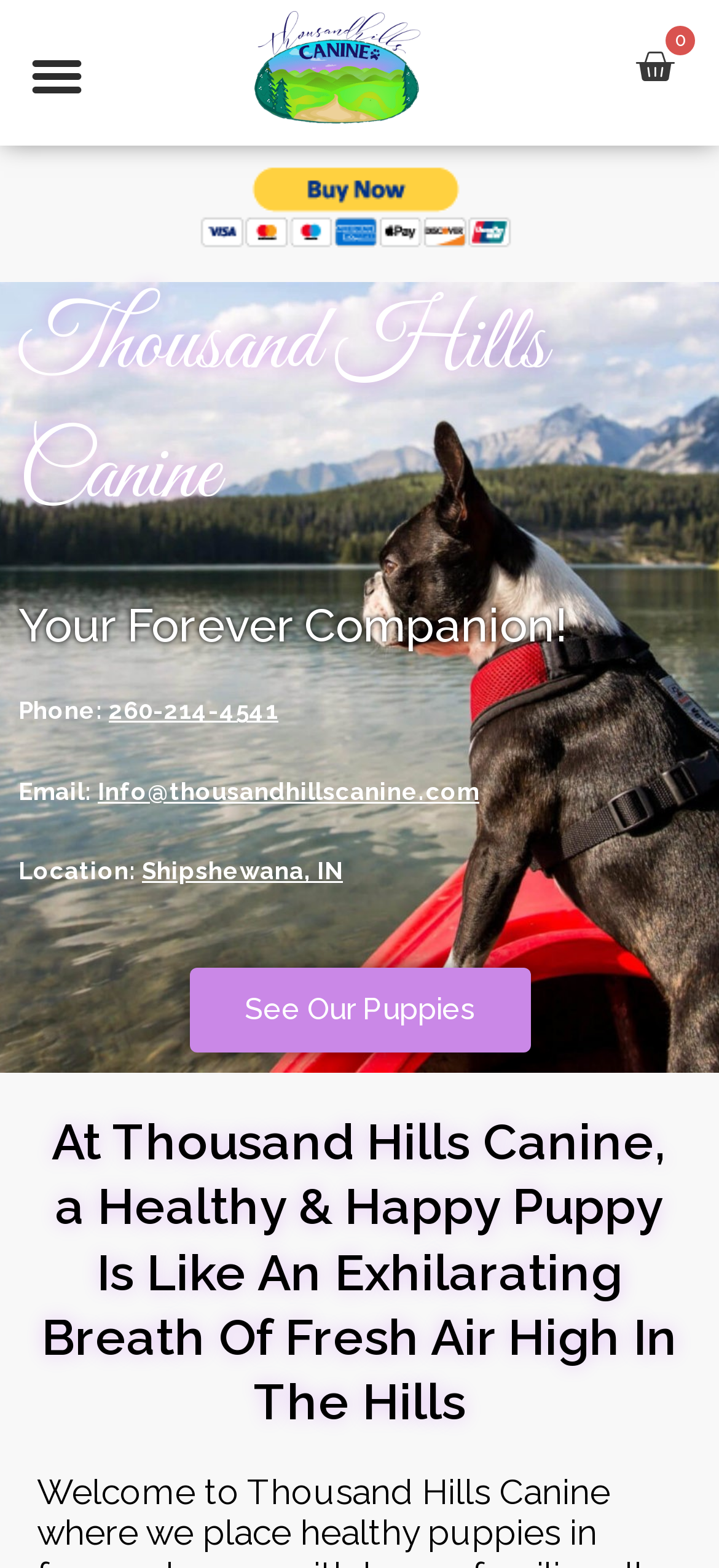Explain the features and main sections of the webpage comprehensively.

The webpage is about Thousand Hills Canine, a breeder of adorable and family-ready puppies in Northeast Indiana. At the top left corner, there is a button labeled "Menu Toggle". Next to it, on the top center, is the logo of Thousand Hills Canine, which is an image with a link to the homepage. 

On the top right corner, there is a link to a shopping basket with a PayPal button and a small image beside it. Below the logo, there is a large heading that reads "Thousand Hills Canine" followed by a subheading "Your Forever Companion!". 

On the left side of the page, there are contact details, including phone number, email, and location, which are Shipshewana, Indiana. These details are presented in a list format with labels "Phone:", "Email:", and "Location:". 

Below the contact details, there is a link to "See Our Puppies". The main content of the page is a heading that describes the breeder's philosophy, stating that a healthy and happy puppy is like an exhilarating breath of fresh air high in the hills. This heading spans almost the entire width of the page.